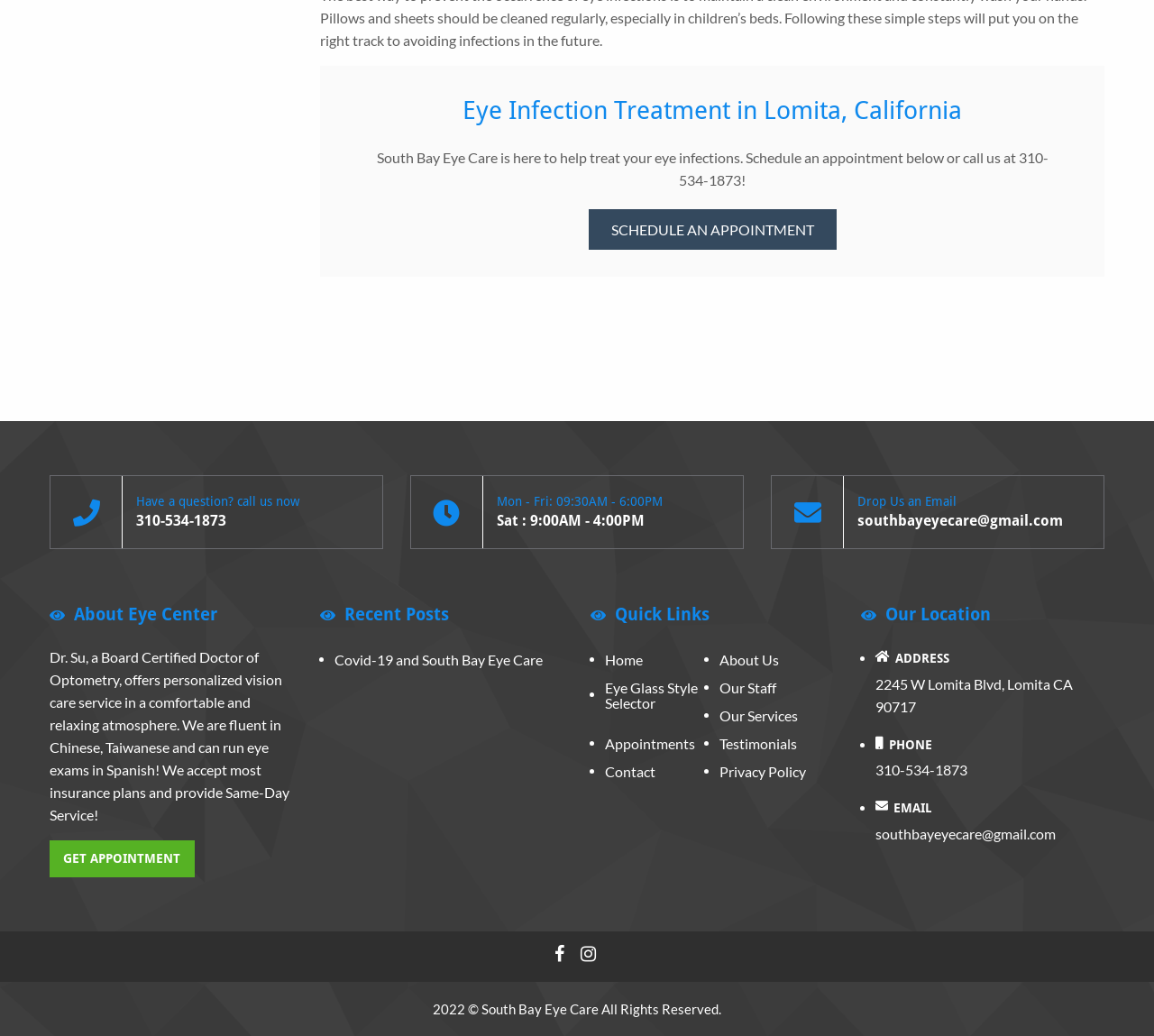What is the email address of South Bay Eye Care?
Give a single word or phrase answer based on the content of the image.

southbayeyecare@gmail.com